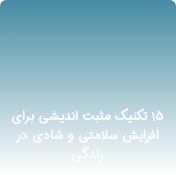What is the purpose of the image?
Provide an in-depth and detailed explanation in response to the question.

The image is associated with a link that suggests further exploration of positive thinking techniques, indicating its relevance to health and wellness topics, and the title of the image emphasizes the benefits of positive thinking on health and happiness in life.